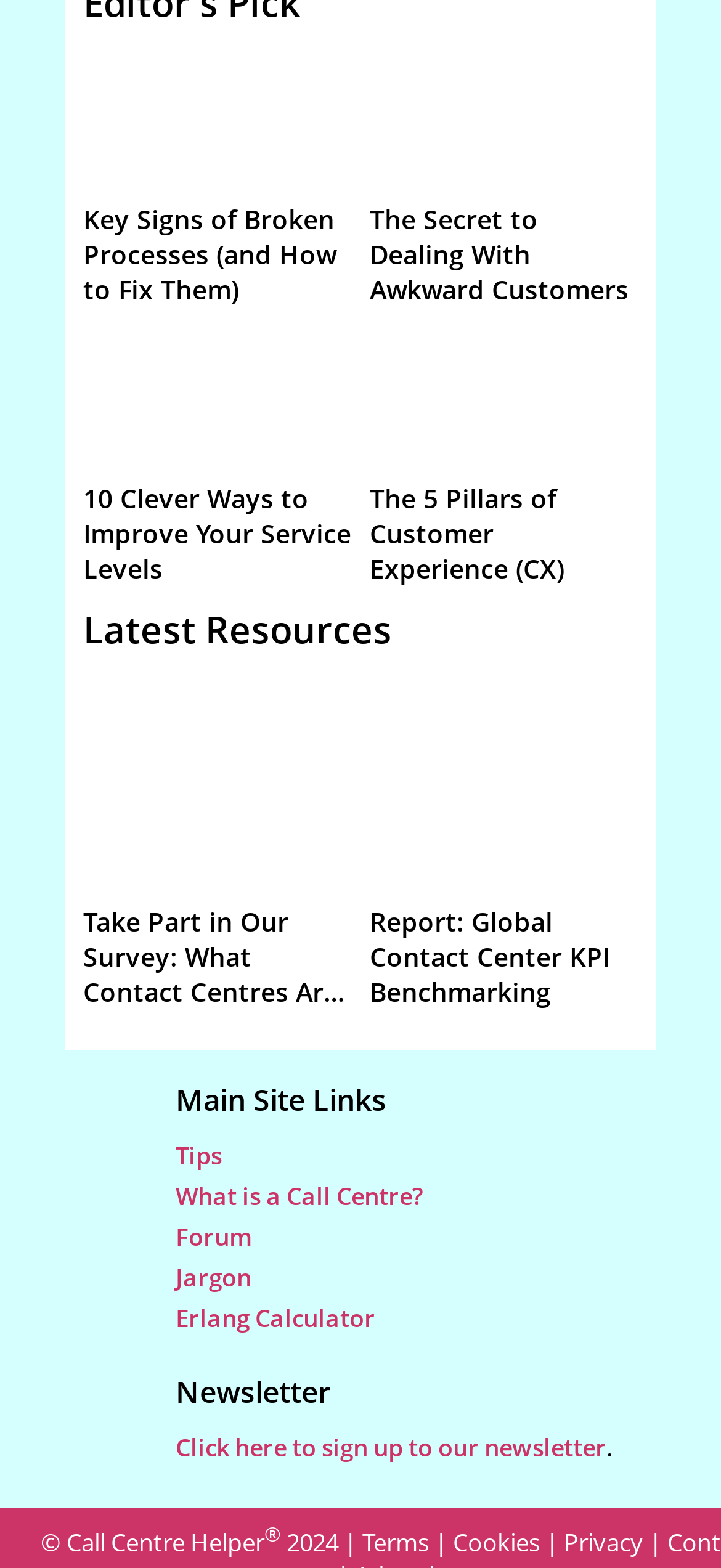Answer the question with a brief word or phrase:
What is the year of the copyright?

2024